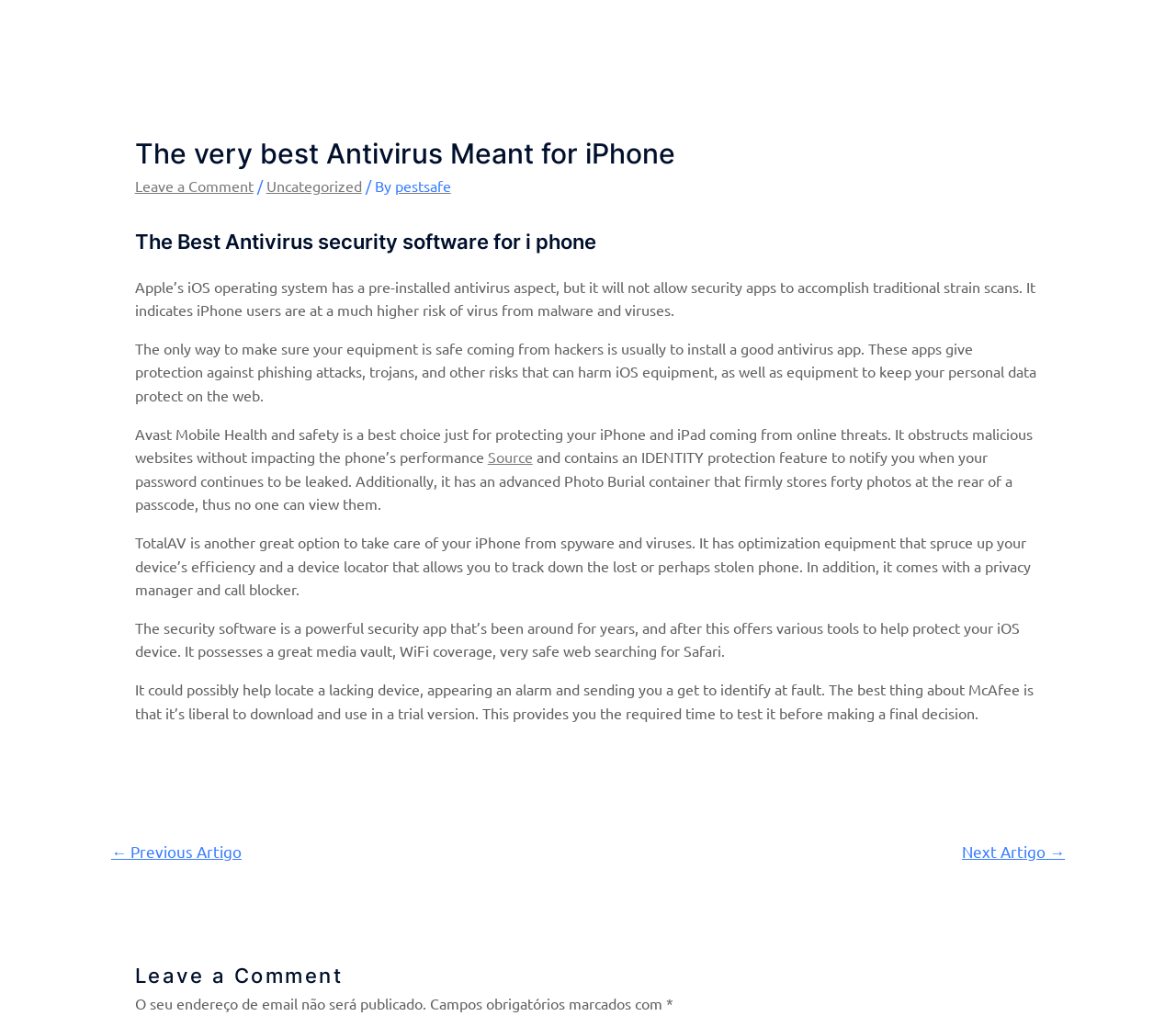Can you give a detailed response to the following question using the information from the image? What is the benefit of McAfee's trial version?

According to the webpage, McAfee is a powerful security app that offers various tools to protect iOS devices, and its trial version allows users to test it before making a final decision, giving them the necessary time to evaluate its features.